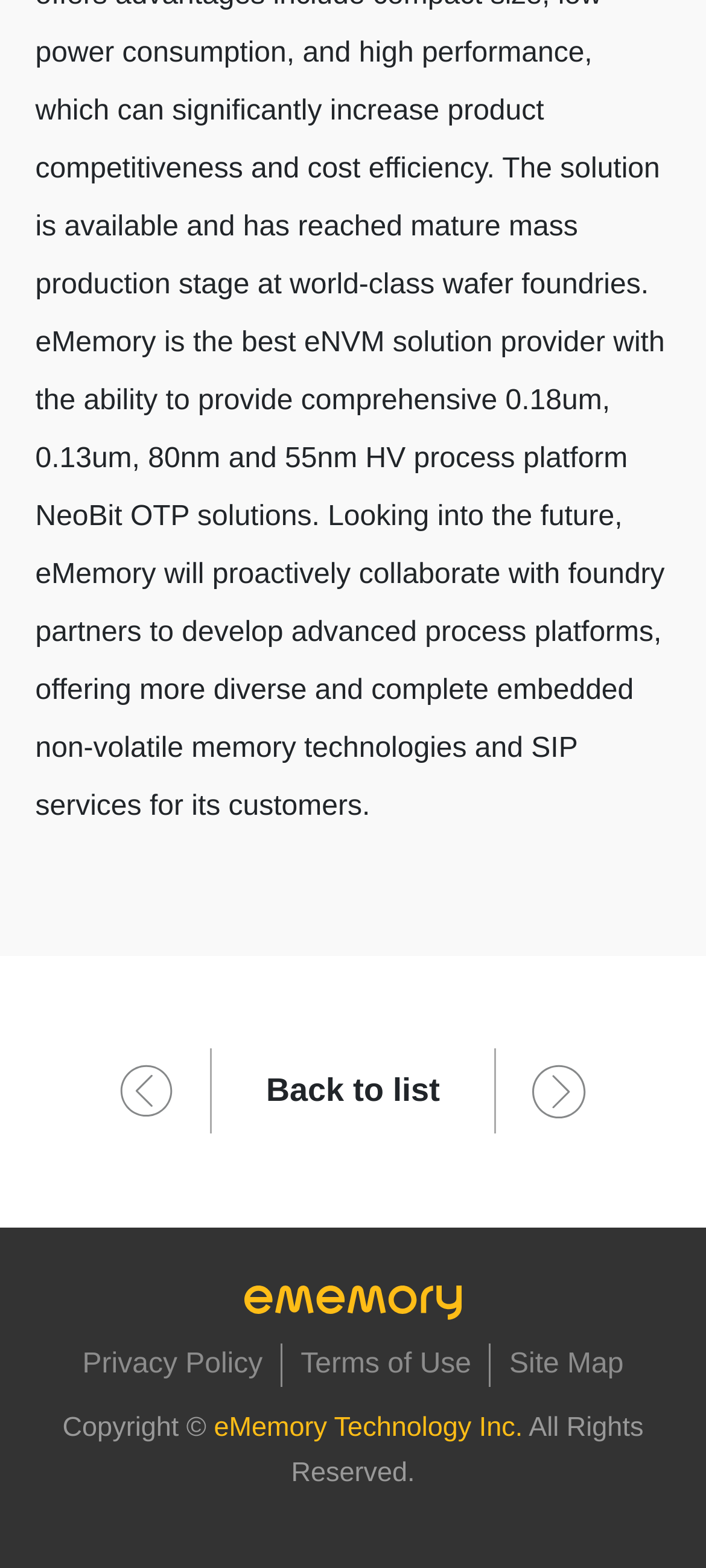Determine the bounding box for the UI element that matches this description: "Back to list".

[0.351, 0.669, 0.649, 0.723]